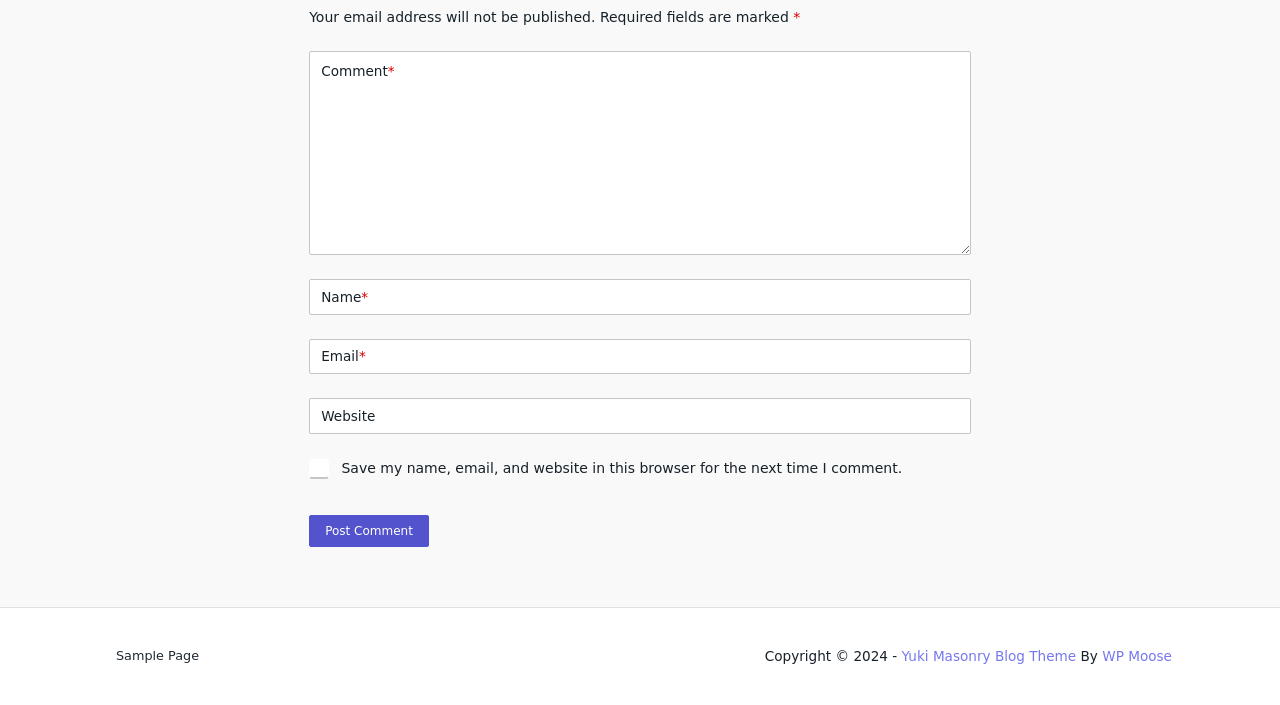Please identify the bounding box coordinates of the element I need to click to follow this instruction: "Input your email address".

[0.242, 0.48, 0.758, 0.531]